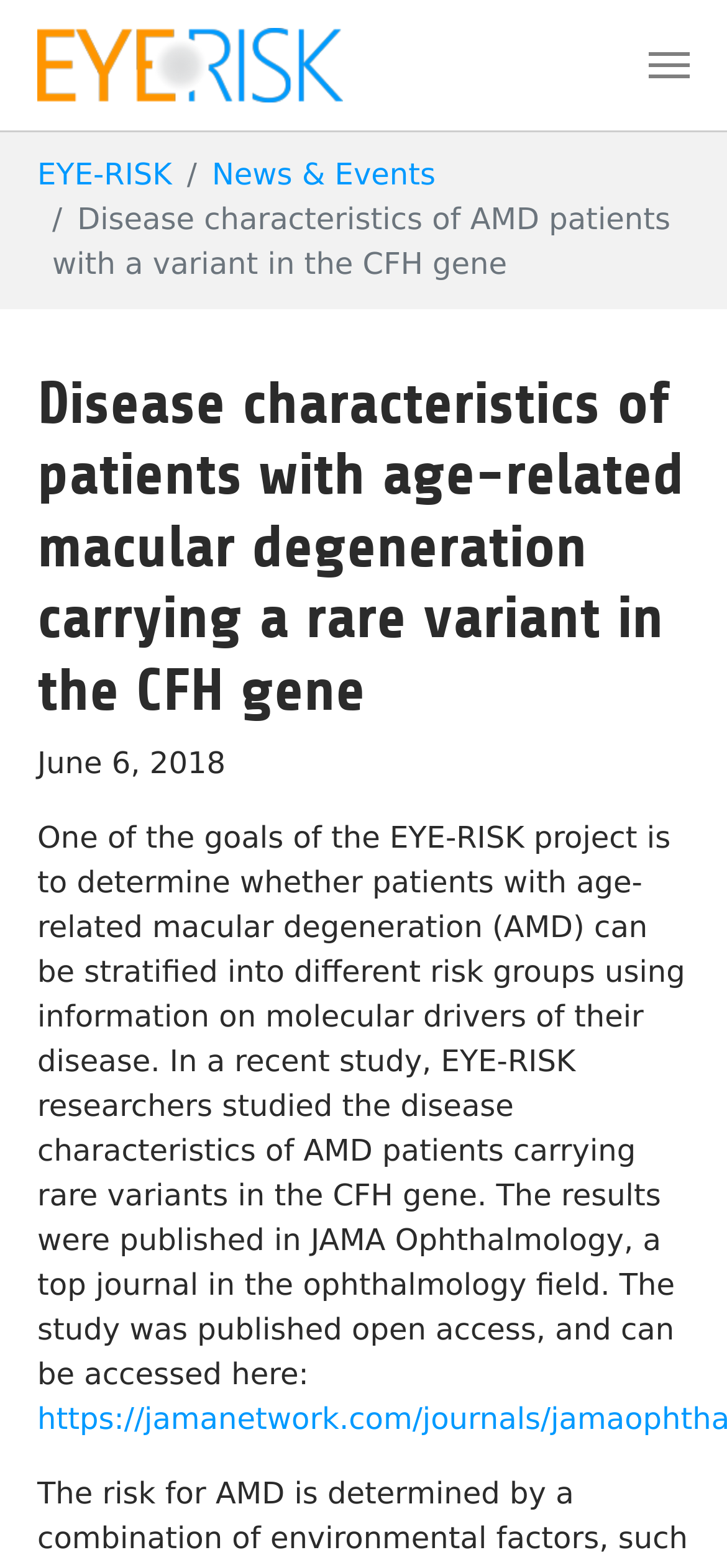Given the webpage screenshot and the description, determine the bounding box coordinates (top-left x, top-left y, bottom-right x, bottom-right y) that define the location of the UI element matching this description: News & Events

[0.291, 0.1, 0.599, 0.122]